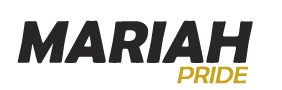What type of content does Mariah Pride likely feature?
Based on the image, give a concise answer in the form of a single word or short phrase.

lifestyle, entertainment, and personal stories